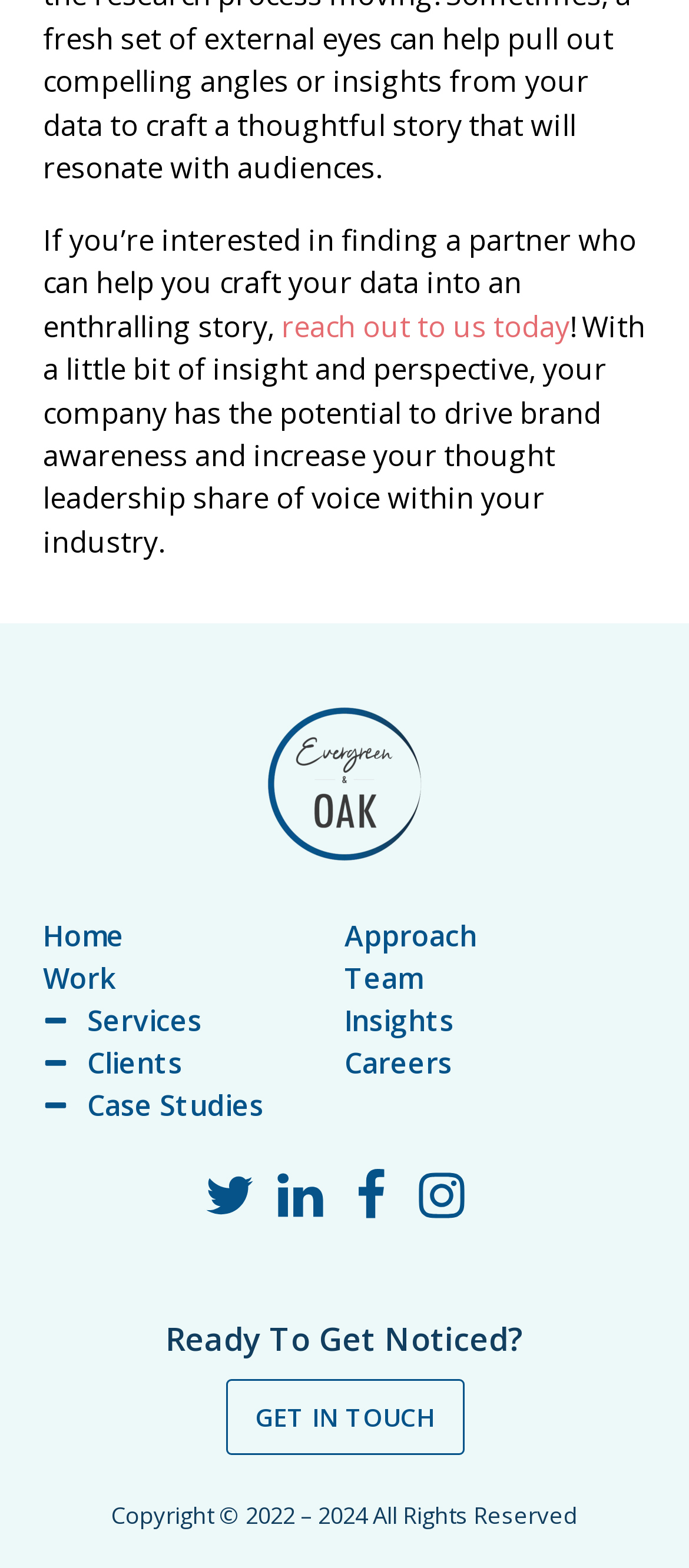Please answer the following question as detailed as possible based on the image: 
How many social media links are present?

There are four social media links present on the webpage, which are Twitter, LinkedIn, Facebook, and Instagram. These links are identified by their respective SVG icons and are located at the bottom of the page.